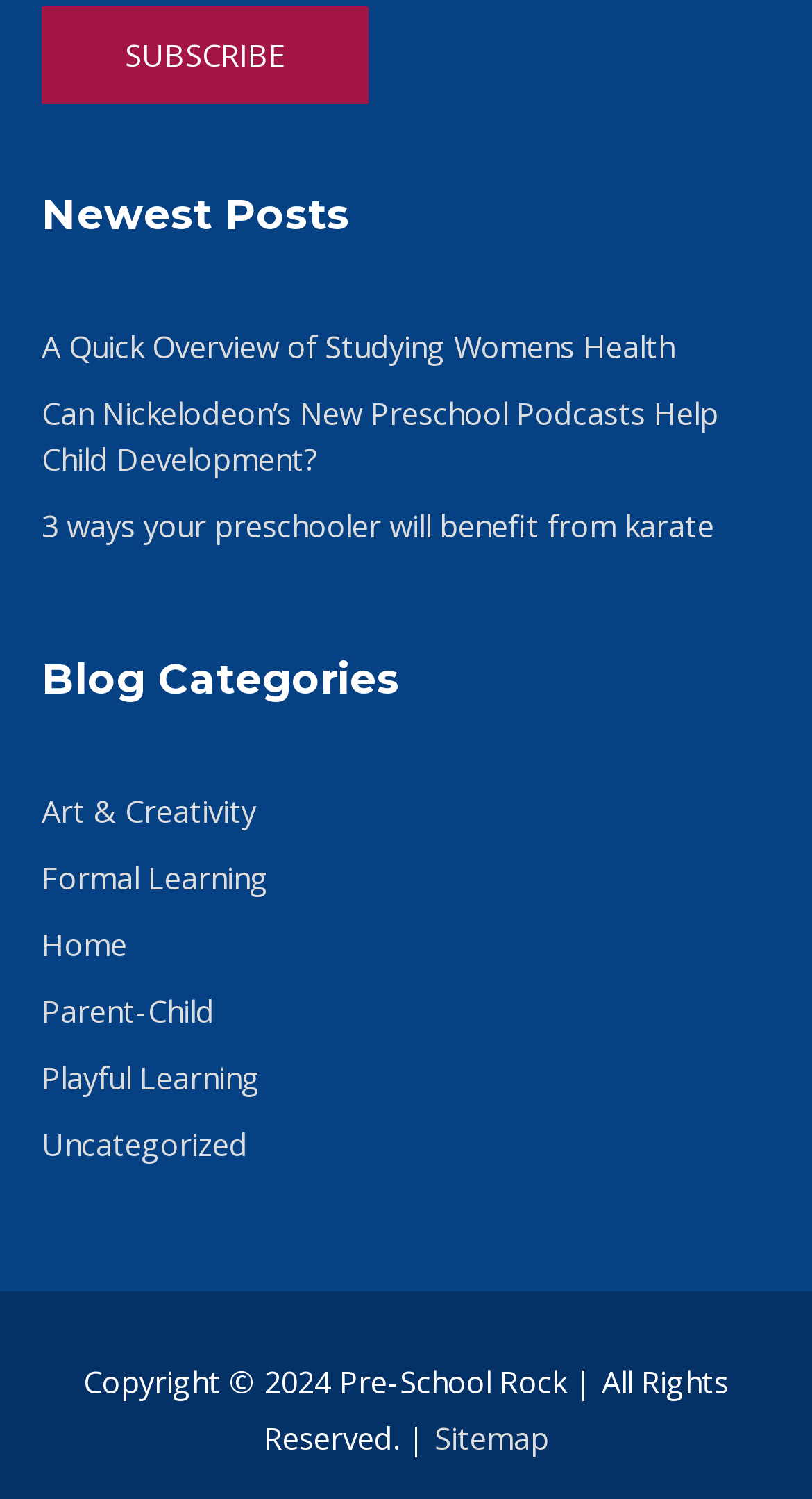Please identify the bounding box coordinates of the area that needs to be clicked to follow this instruction: "View posts in the 'Art & Creativity' category".

[0.051, 0.527, 0.315, 0.555]